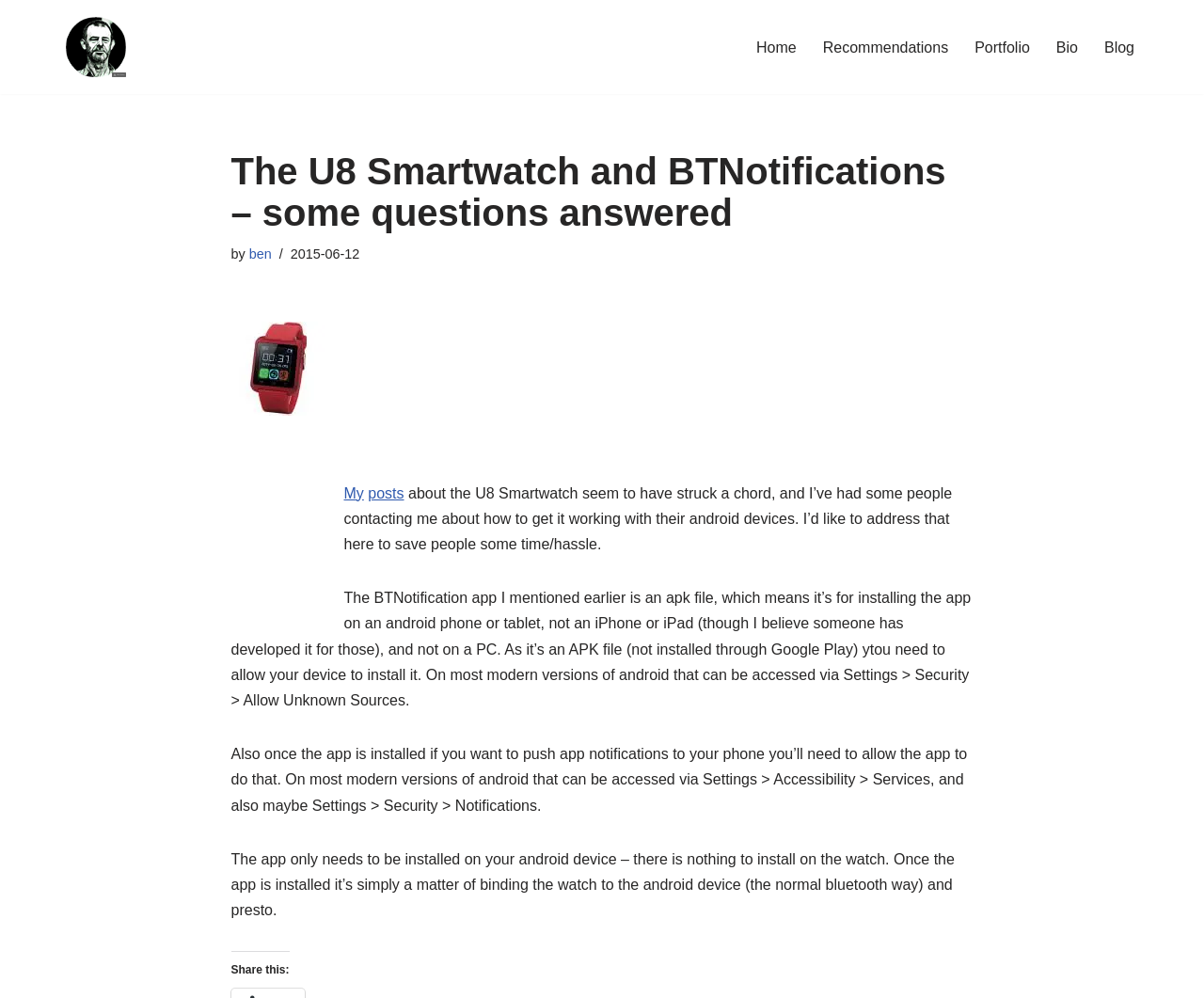Extract the bounding box of the UI element described as: "Home".

[0.628, 0.035, 0.662, 0.06]